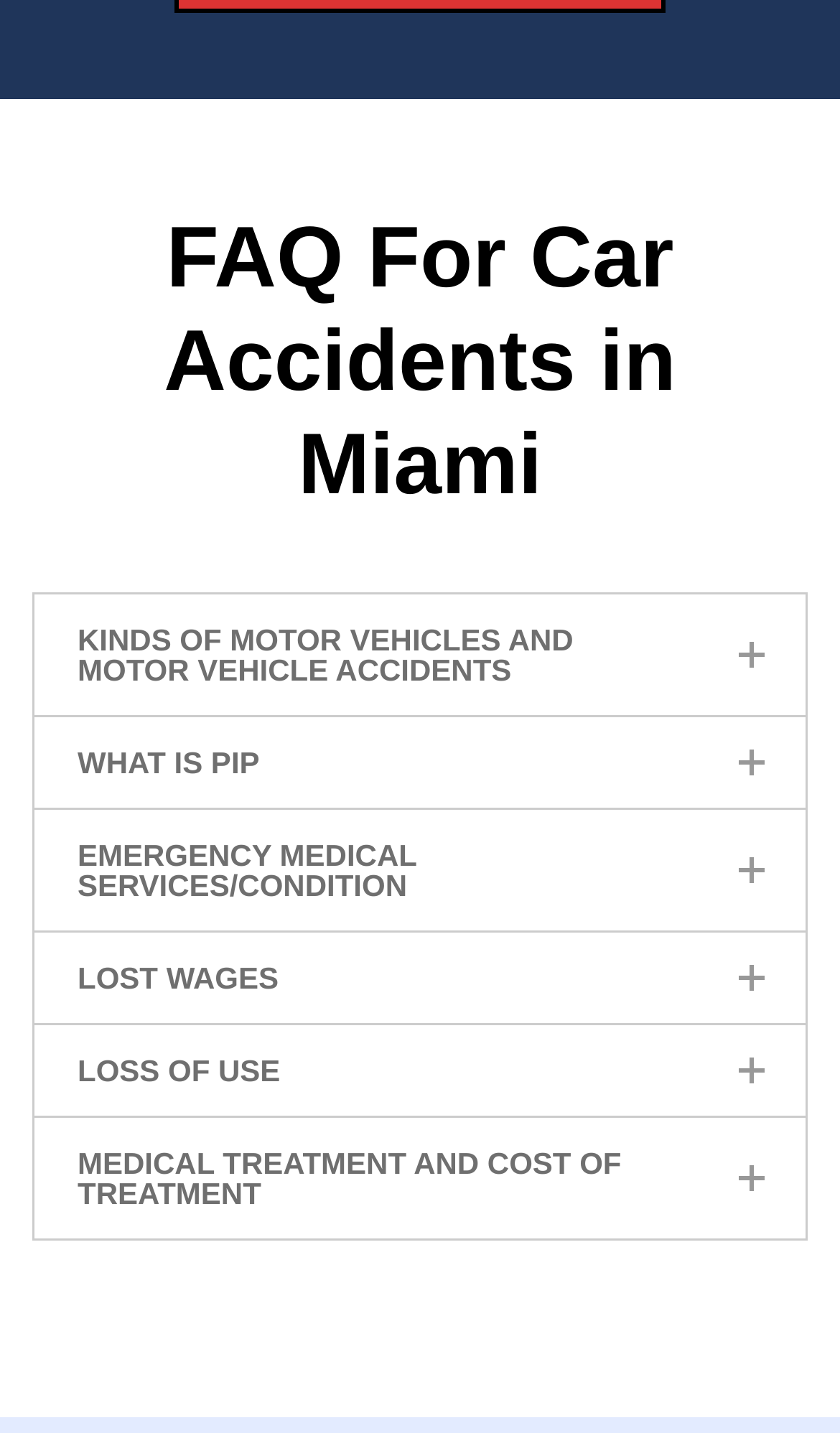Please provide a comprehensive response to the question based on the details in the image: What is the topic of the webpage?

The webpage has a heading 'FAQ For Car Accidents in Miami' at the top, and all the subsequent headings and links are related to car accidents in Miami. Therefore, the topic of the webpage is car accidents in Miami.